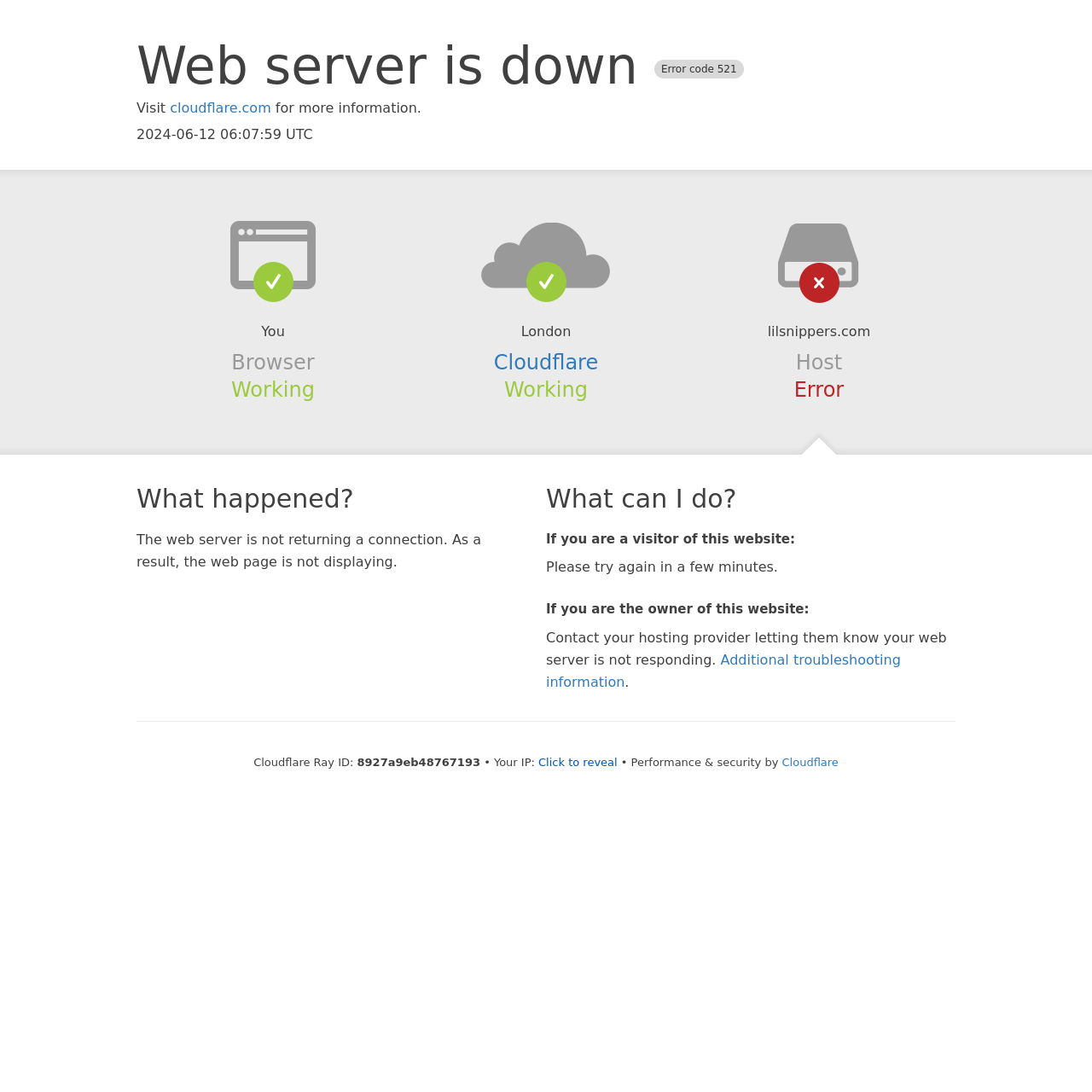Determine the bounding box for the HTML element described here: "Additional troubleshooting information". The coordinates should be given as [left, top, right, bottom] with each number being a float between 0 and 1.

[0.5, 0.597, 0.825, 0.632]